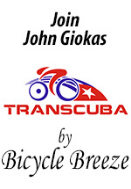Please give a concise answer to this question using a single word or phrase: 
Who is the host of the event?

John Giokas